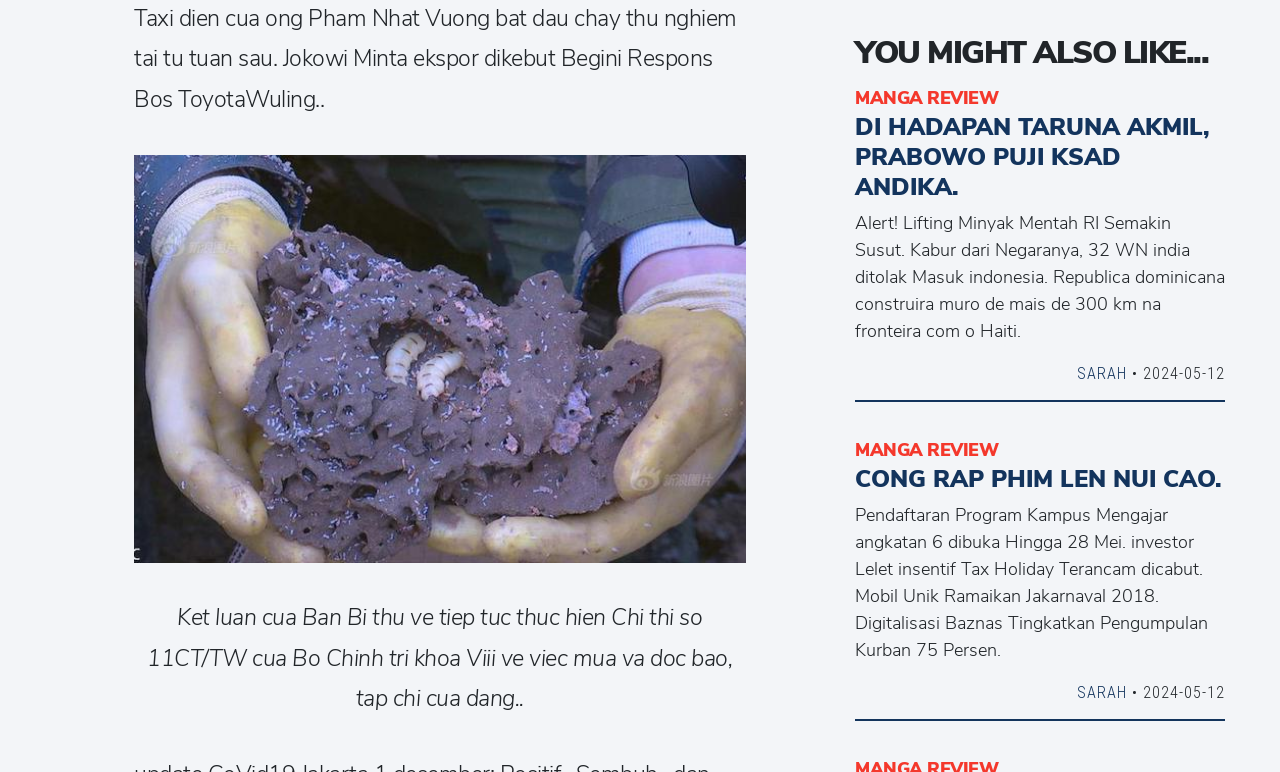Provide a short, one-word or phrase answer to the question below:
What is the topic of the first article?

MANGA REVIEW